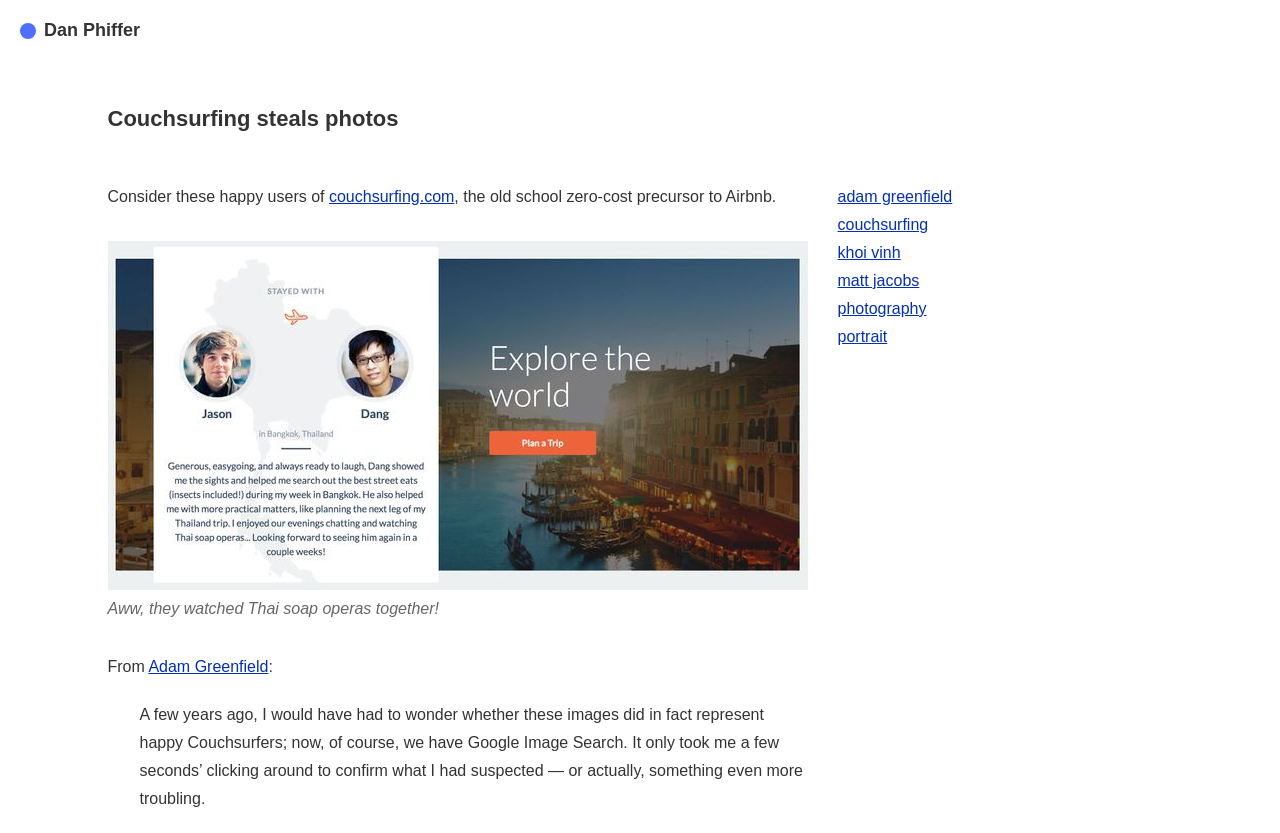Using the details from the image, please elaborate on the following question: Who is the person mentioned in the blockquote?

The person mentioned in the blockquote is Adam Greenfield, which can be seen in the text 'From Adam Greenfield:' and the link 'Adam Greenfield'.